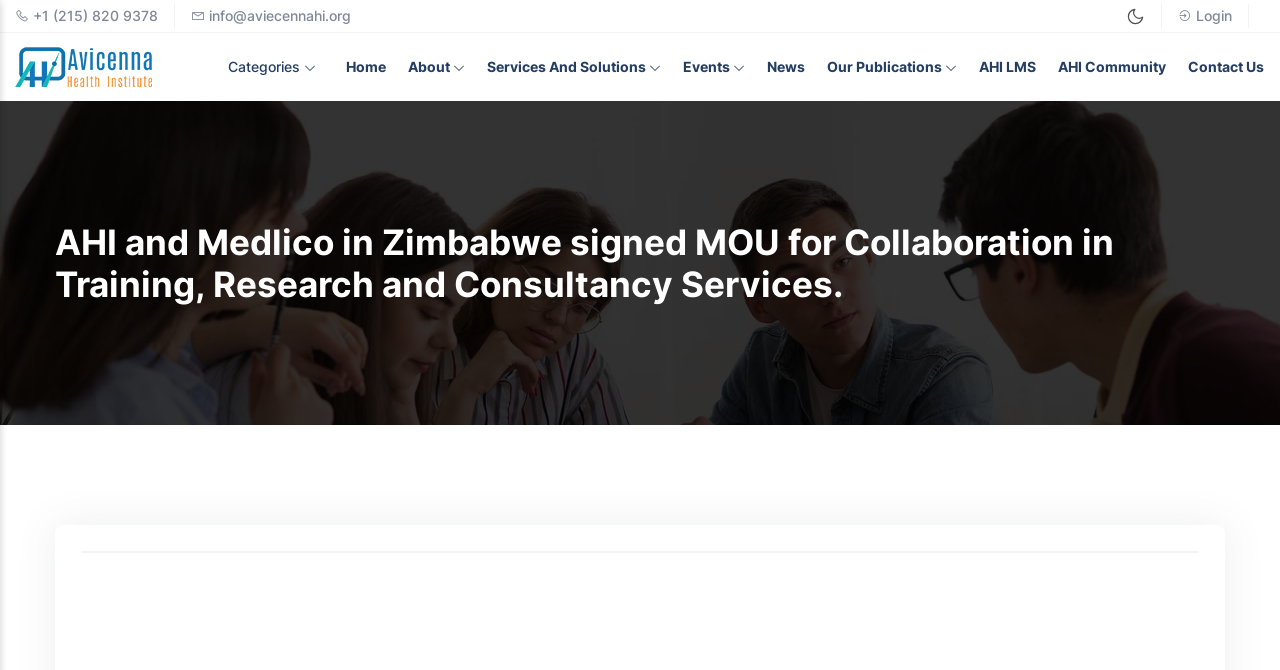Locate the bounding box of the UI element described by: "AHI Community" in the given webpage screenshot.

[0.827, 0.087, 0.911, 0.161]